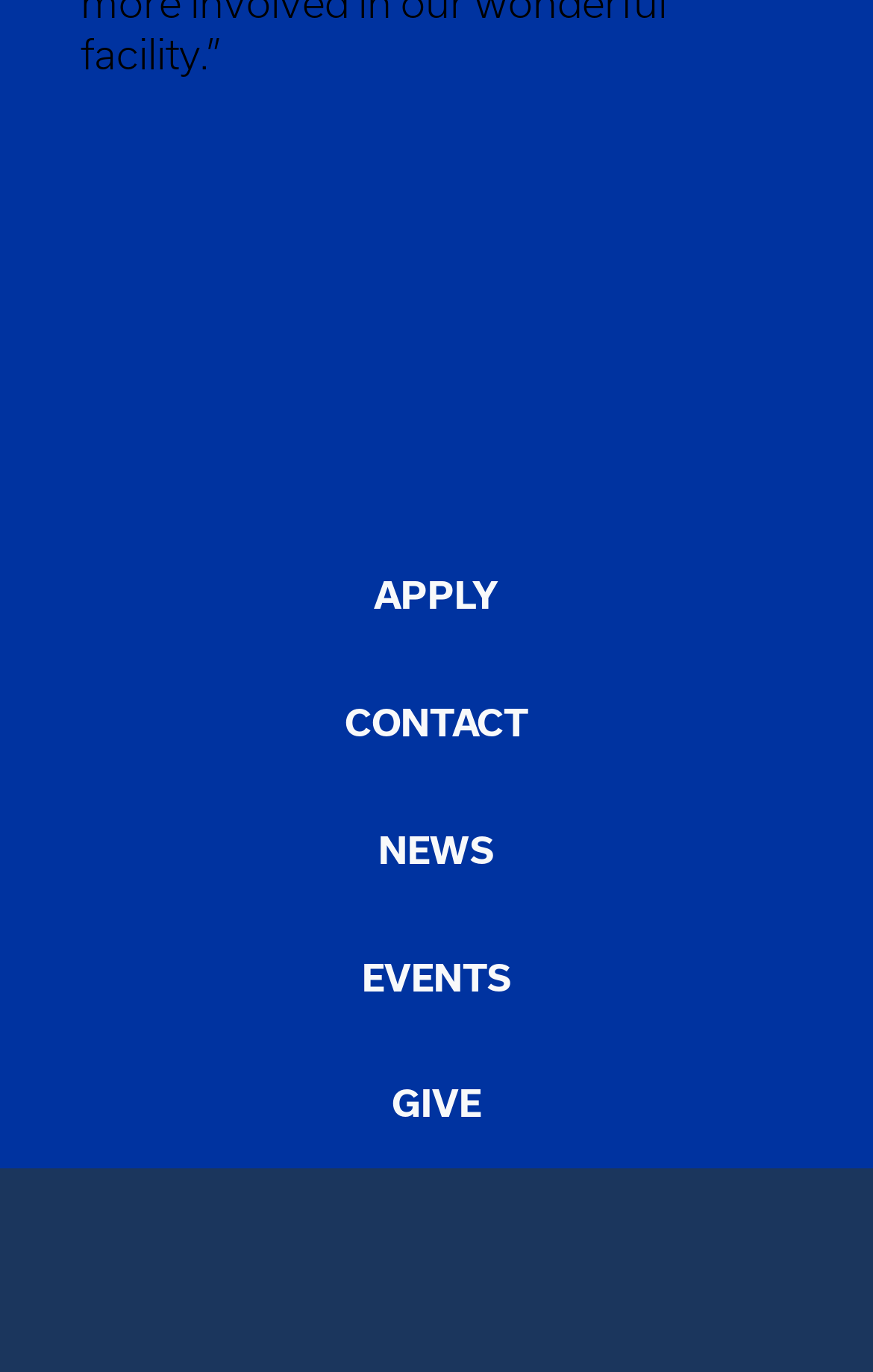Given the description "Give", provide the bounding box coordinates of the corresponding UI element.

[0.449, 0.788, 0.551, 0.822]